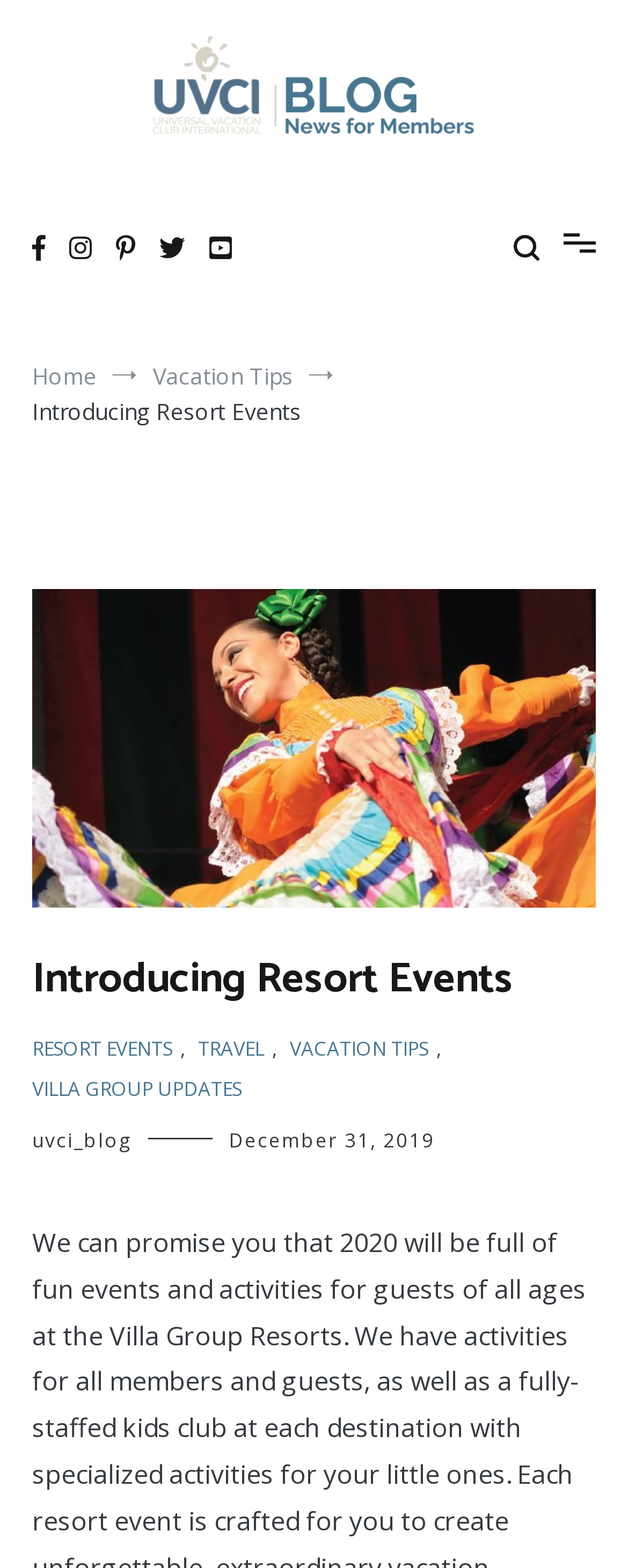Determine the title of the webpage and give its text content.

Introducing Resort Events